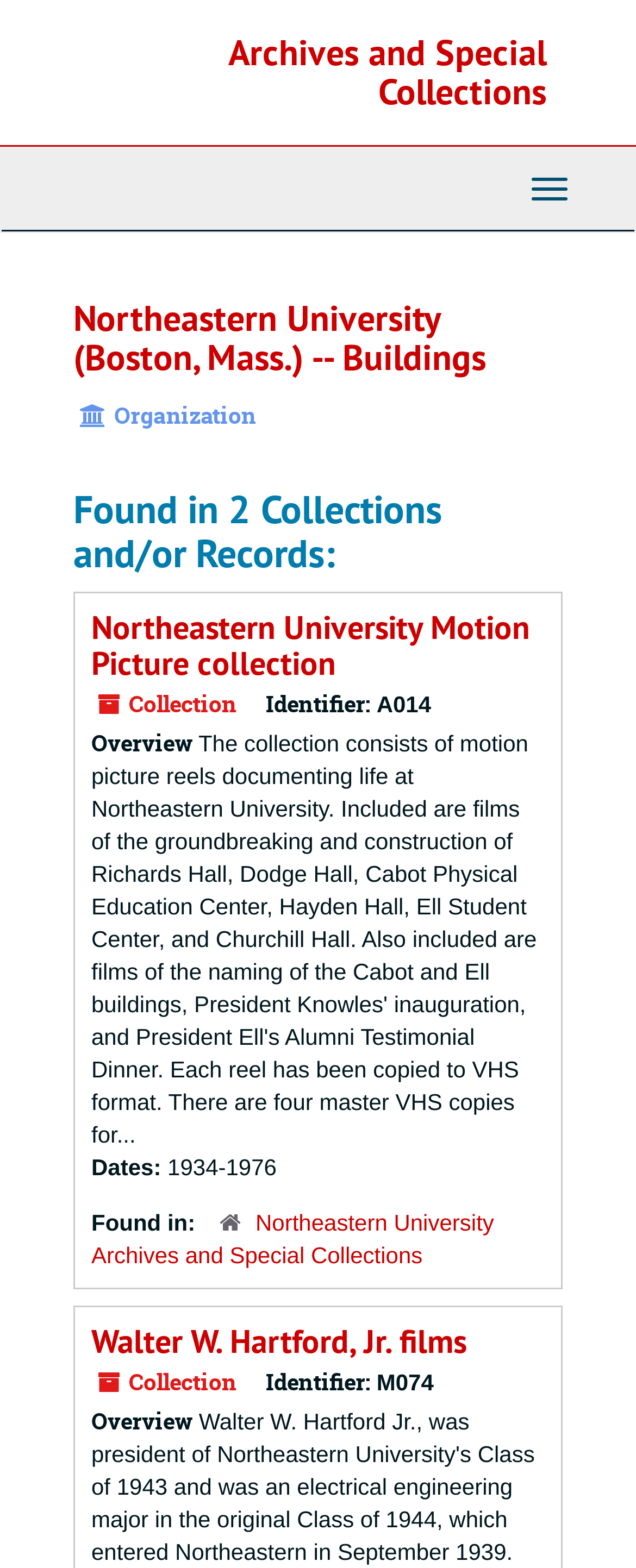What is the identifier of the 'Northeastern University Motion Picture collection'?
Look at the image and answer the question using a single word or phrase.

A014